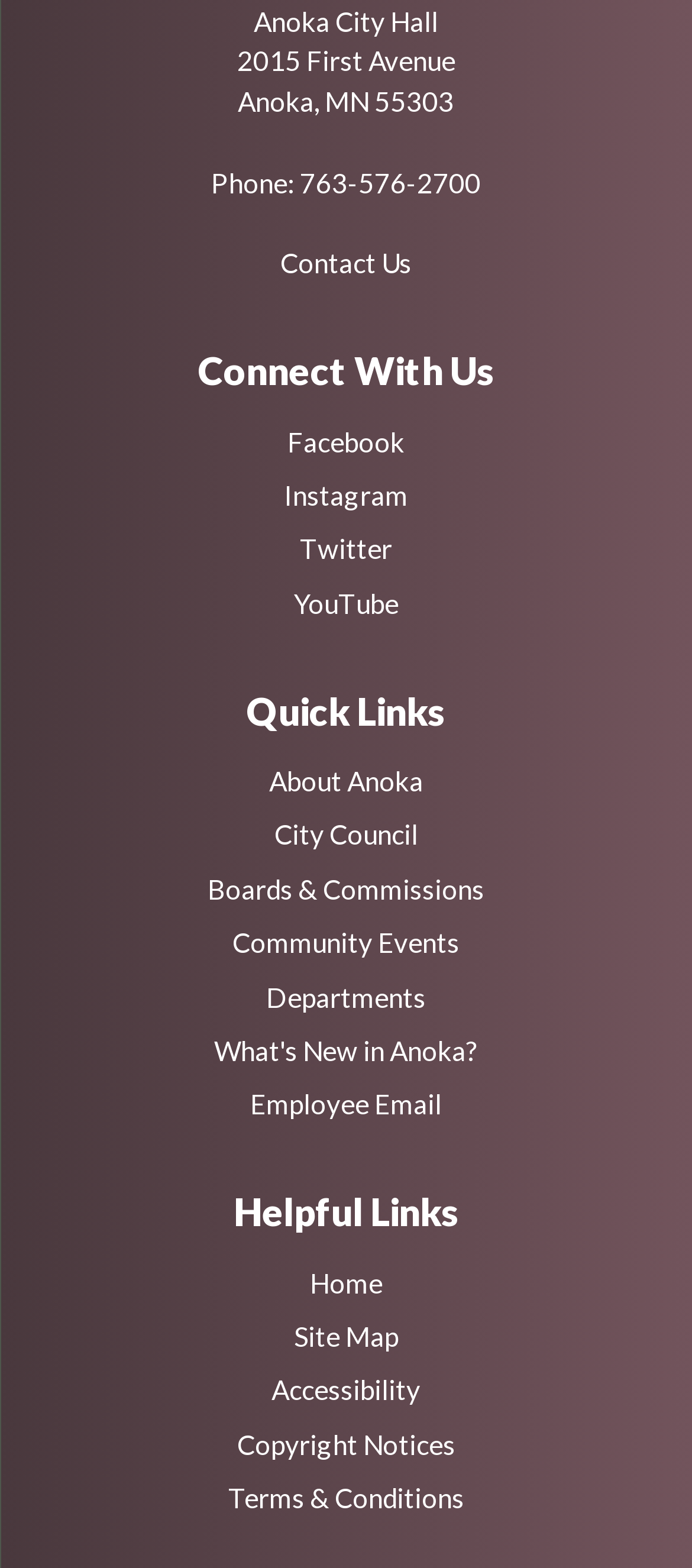What is the last quick link listed on the webpage?
Please provide a detailed and thorough answer to the question.

I found the last quick link by looking at the link elements under the 'Quick Links' region, and the last one listed is 'Employee Email'.